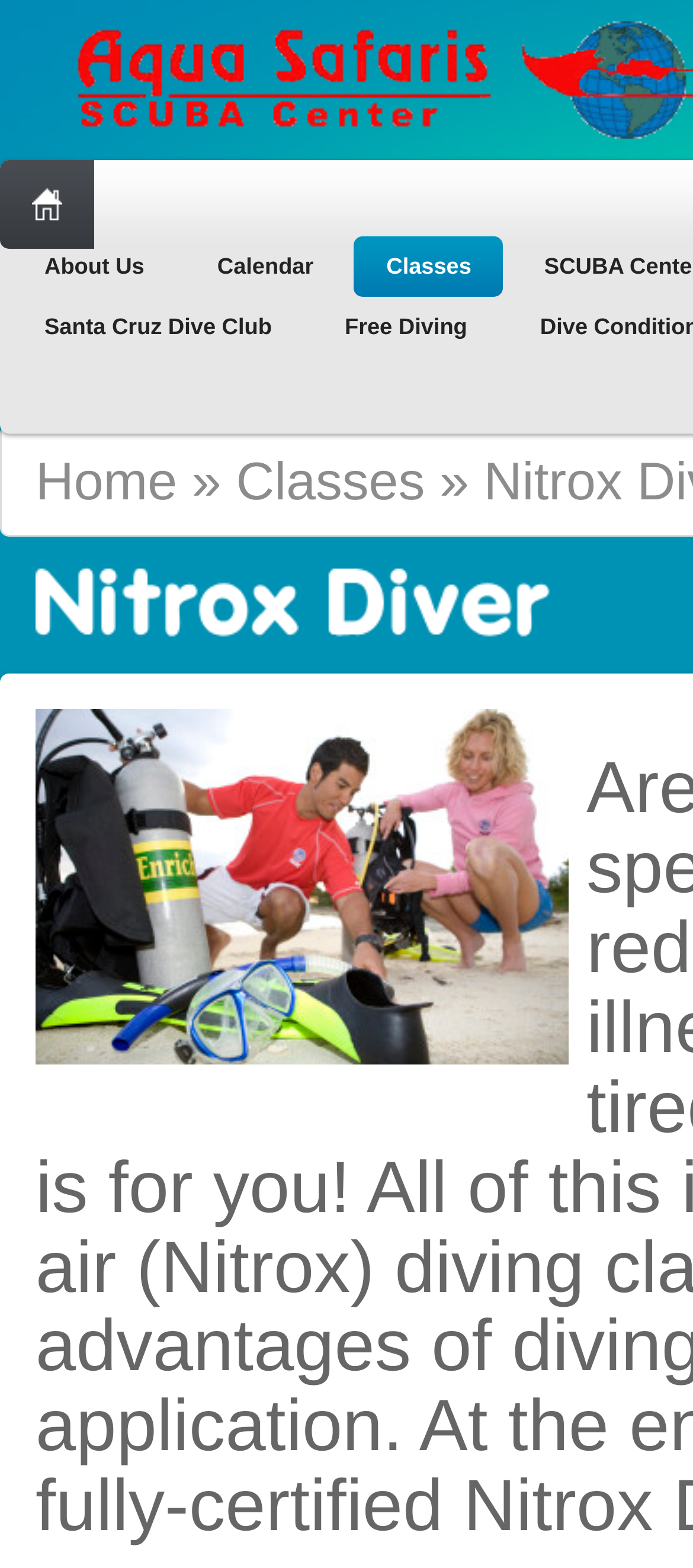Identify the bounding box coordinates of the clickable section necessary to follow the following instruction: "check calendar". The coordinates should be presented as four float numbers from 0 to 1, i.e., [left, top, right, bottom].

[0.267, 0.151, 0.499, 0.189]